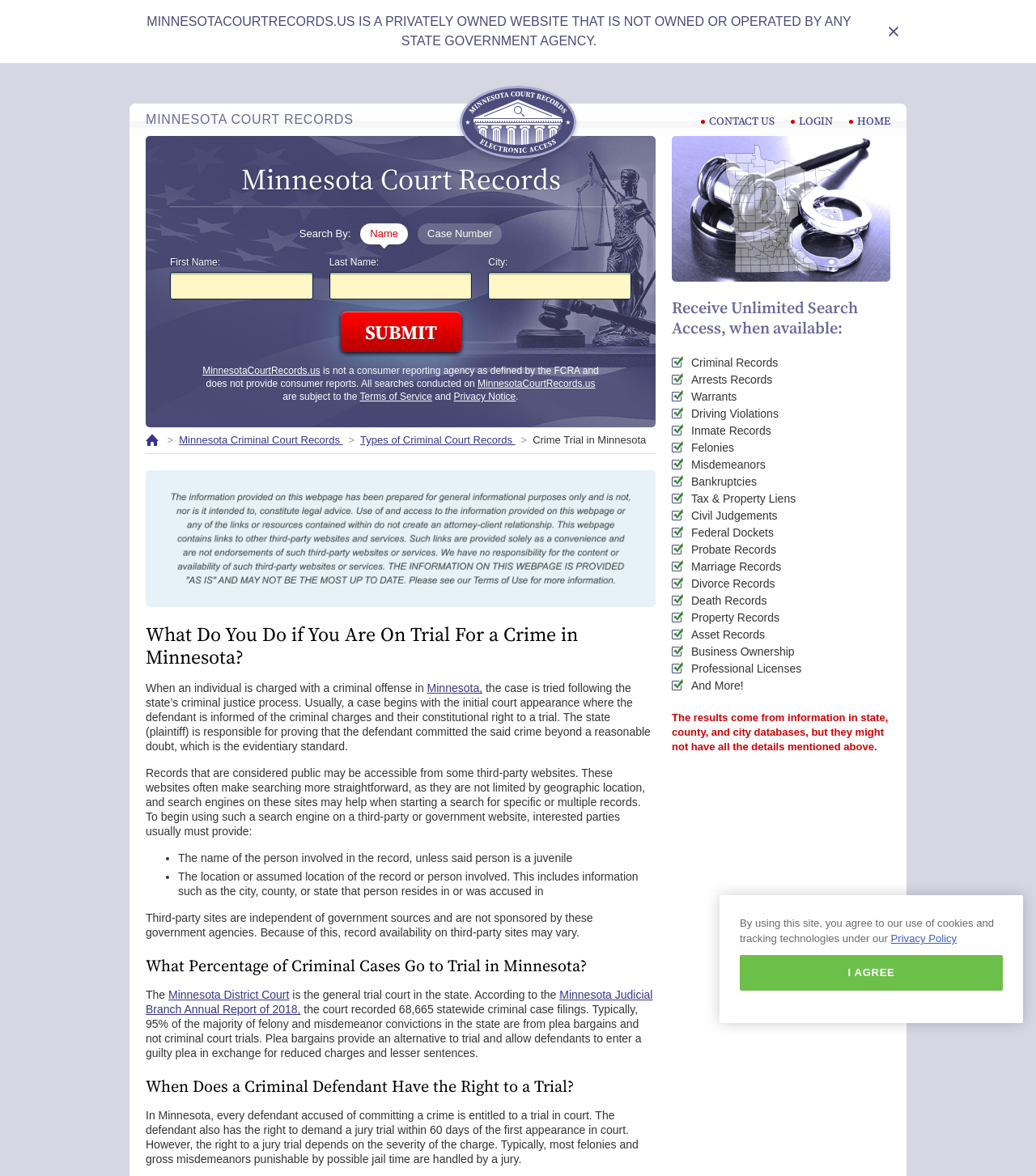Bounding box coordinates are given in the format (top-left x, top-left y, bottom-right x, bottom-right y). All values should be floating point numbers between 0 and 1. Provide the bounding box coordinate for the UI element described as: Case Number

[0.403, 0.19, 0.485, 0.208]